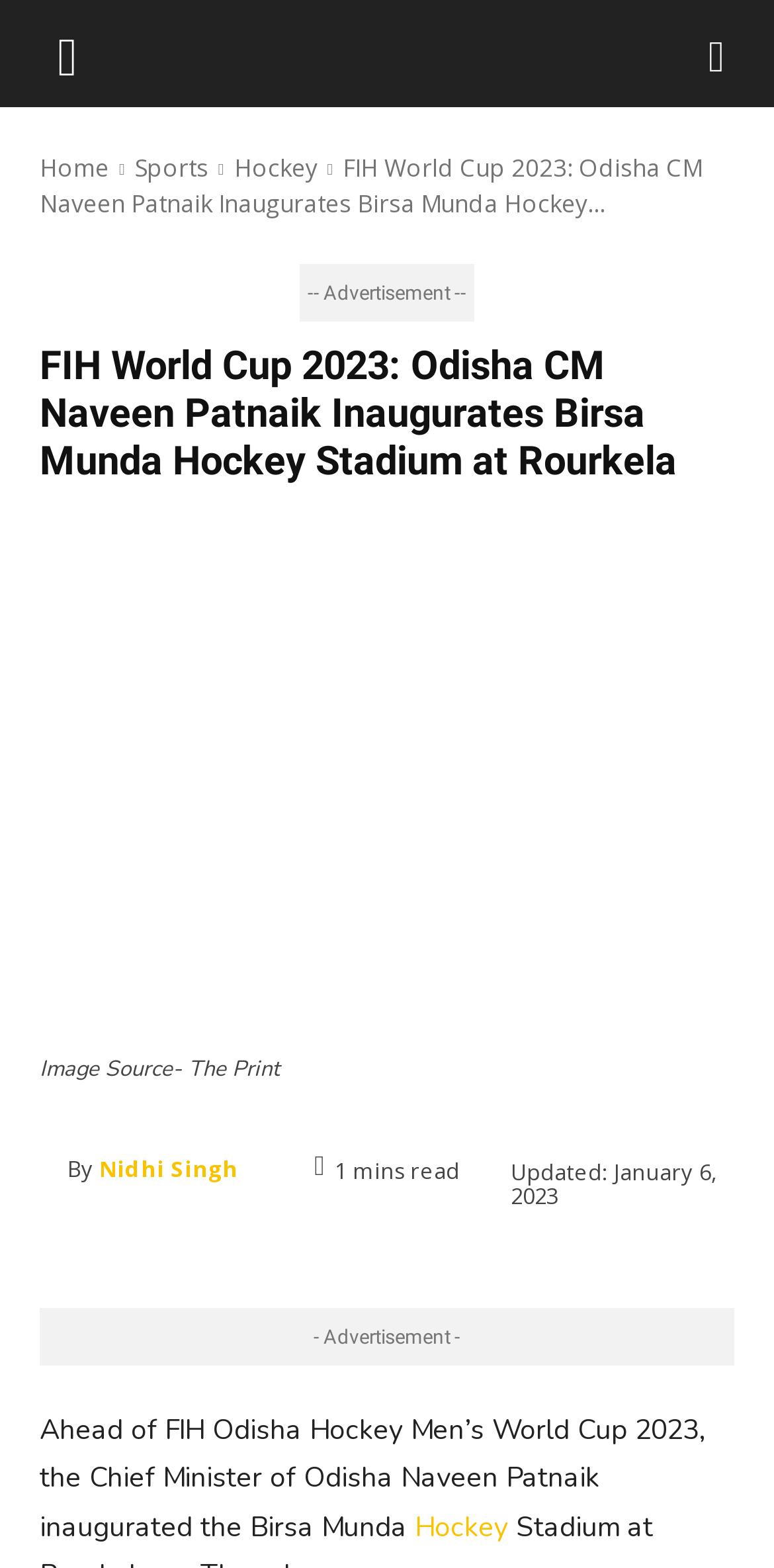What is the sport related to the article?
Please give a detailed answer to the question using the information shown in the image.

I found the answer by looking at the link 'Hockey' and the text 'FIH World Cup 2023' which suggests that the article is related to hockey.